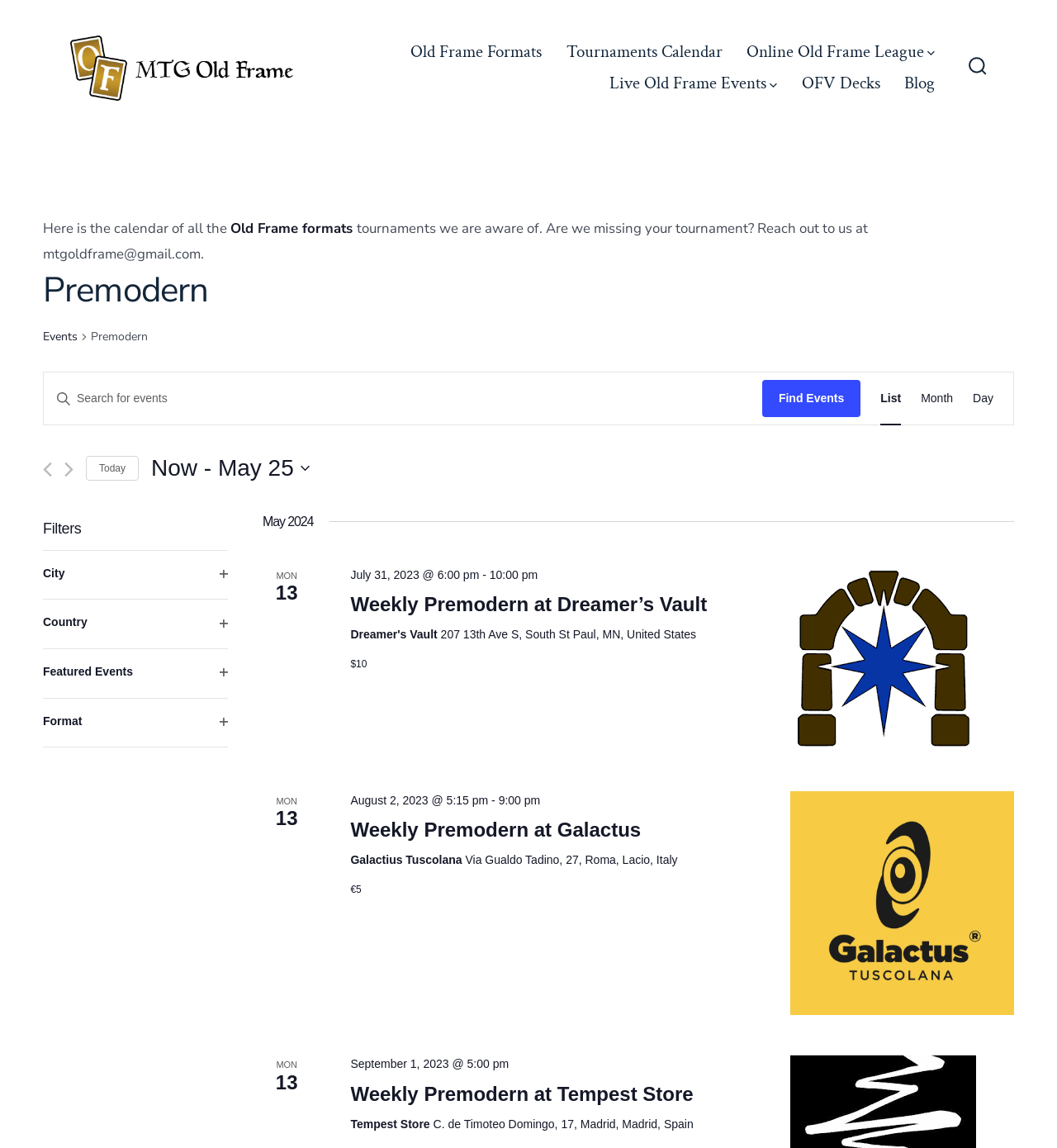Locate the bounding box of the user interface element based on this description: "Find Events".

[0.721, 0.331, 0.814, 0.363]